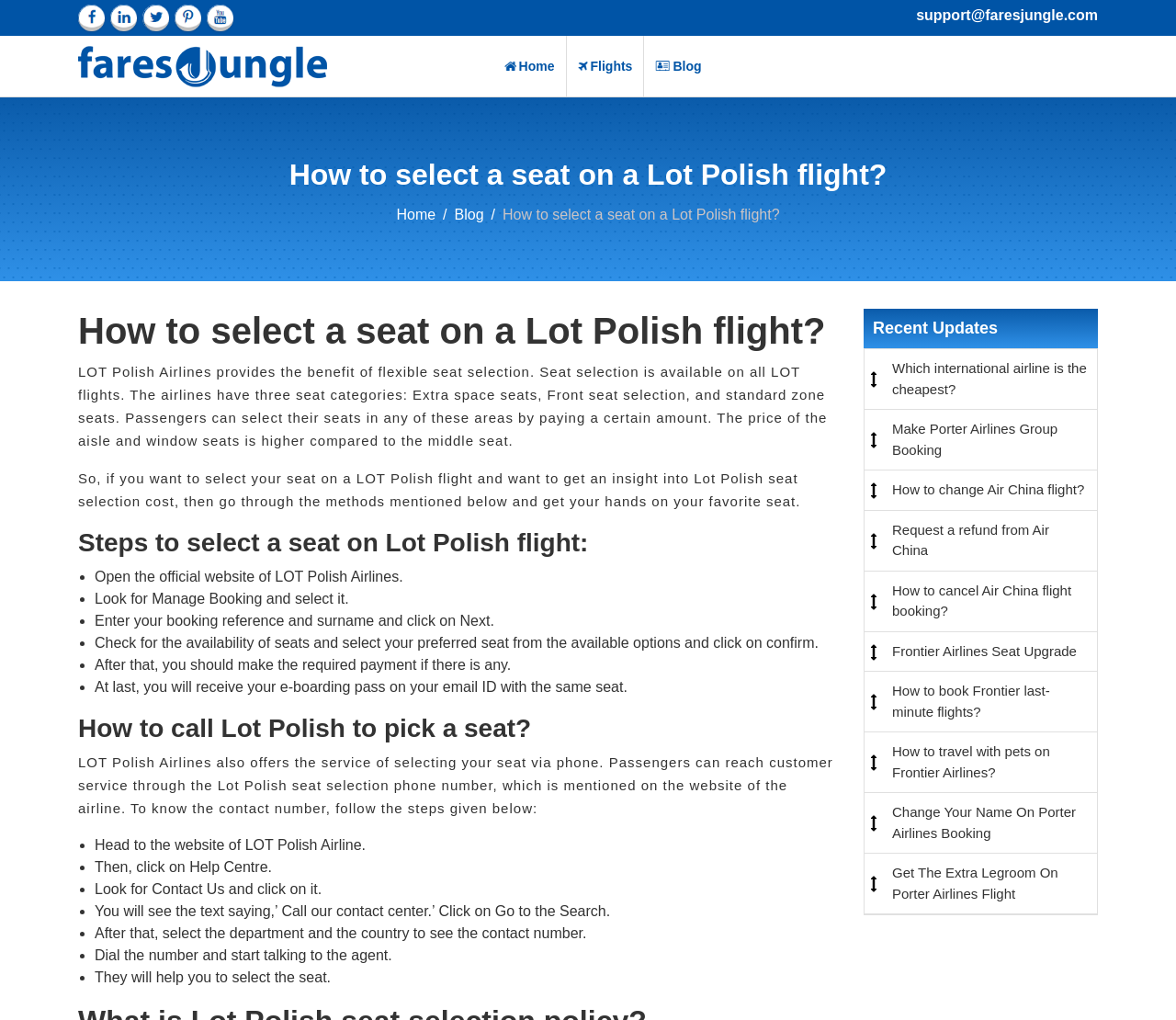Identify the bounding box coordinates for the UI element described as follows: "parent_node: Home". Ensure the coordinates are four float numbers between 0 and 1, formatted as [left, top, right, bottom].

[0.066, 0.04, 0.278, 0.09]